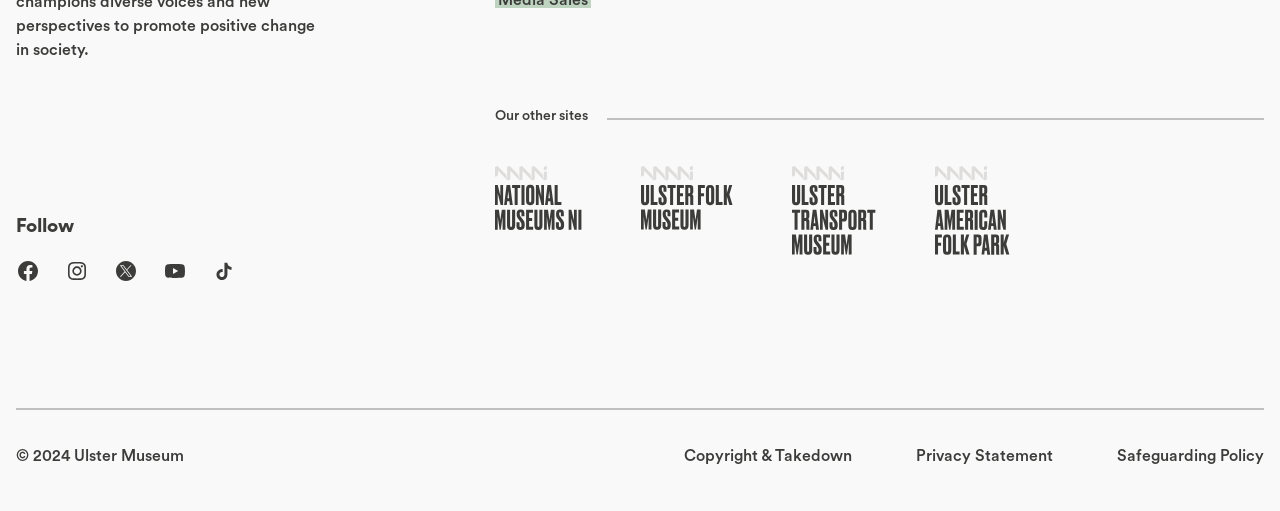Specify the bounding box coordinates of the area that needs to be clicked to achieve the following instruction: "Visit us on facebook".

[0.012, 0.506, 0.031, 0.553]